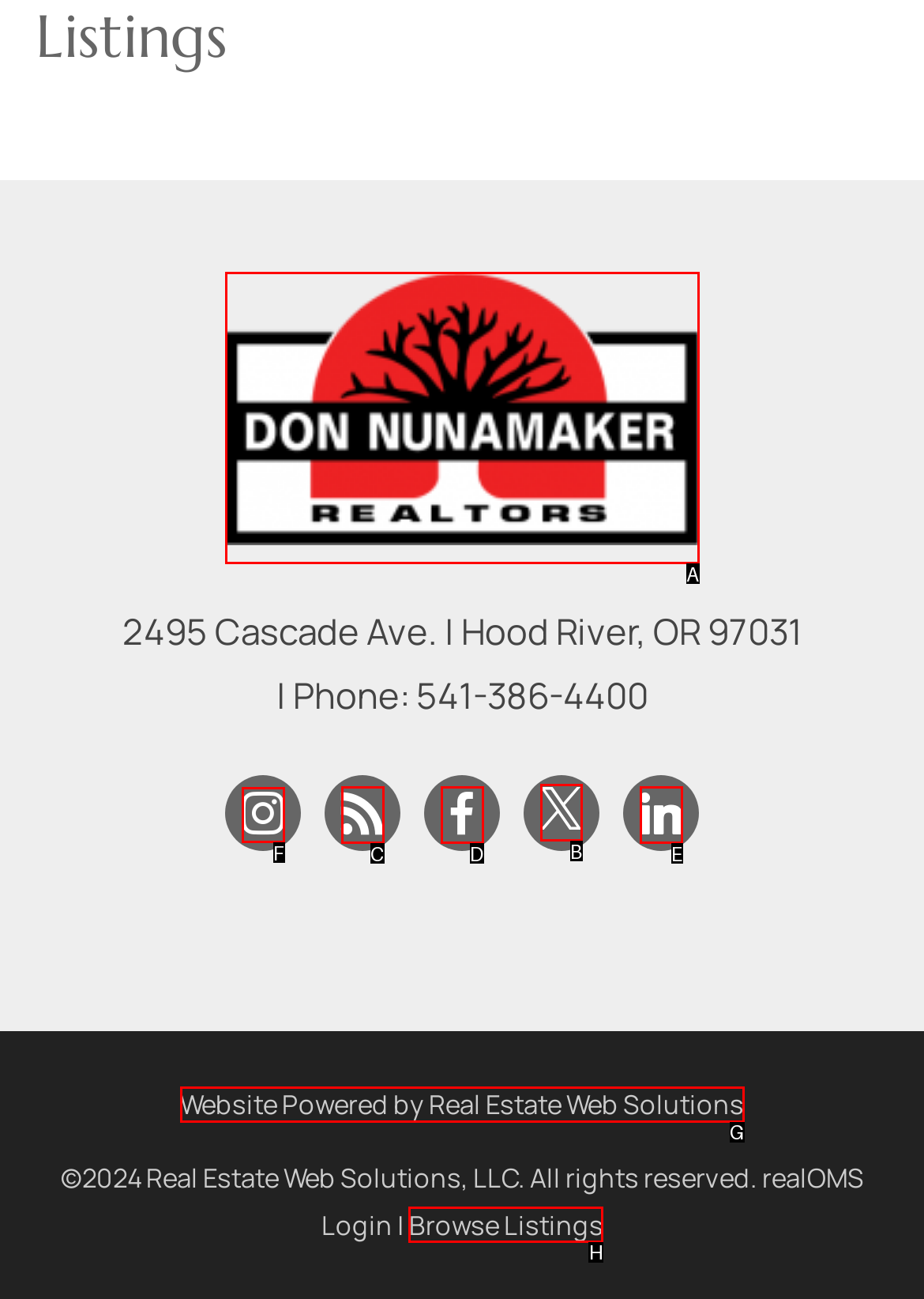Find the appropriate UI element to complete the task: Visit us on Instagram. Indicate your choice by providing the letter of the element.

F